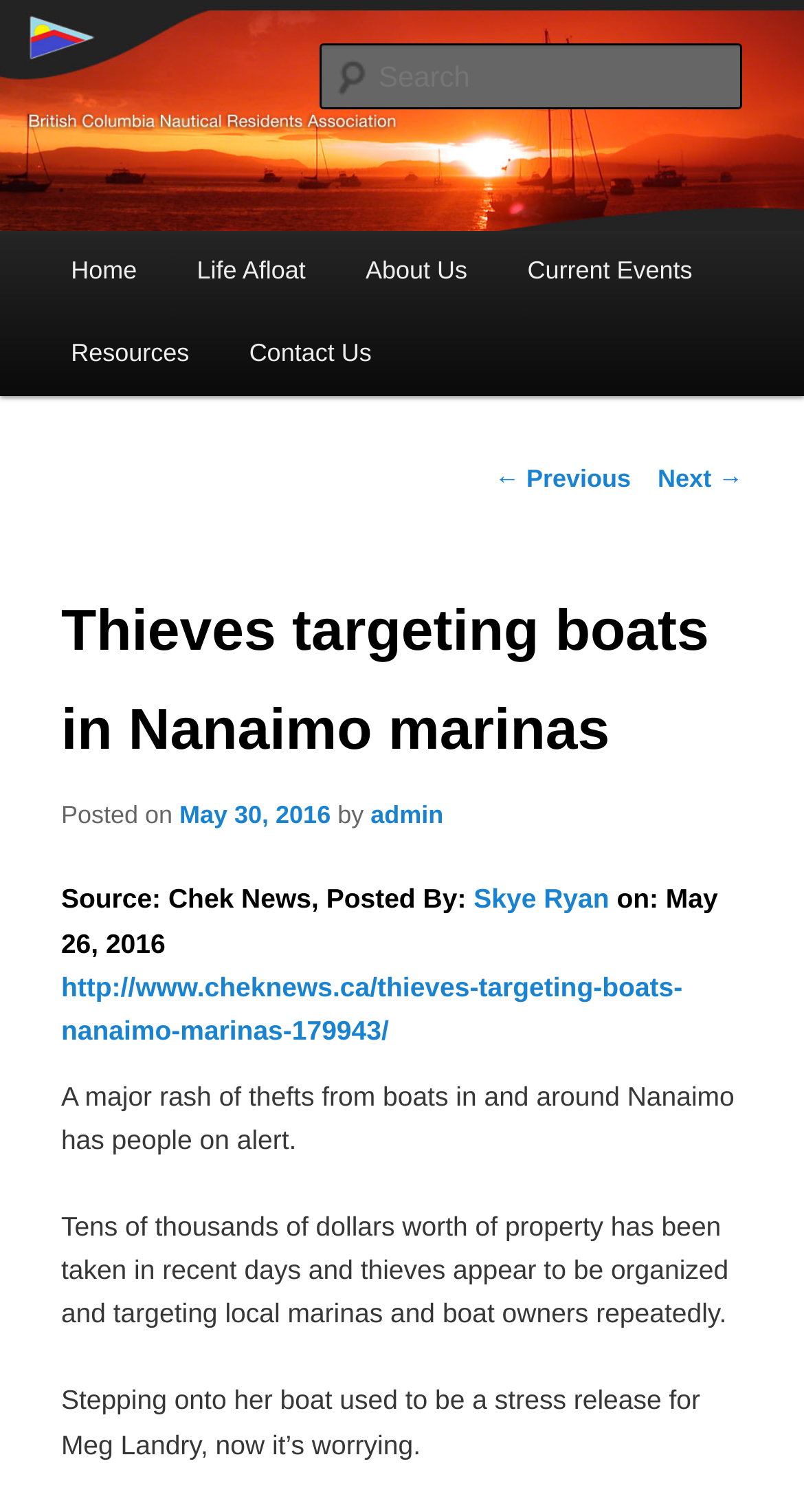Use one word or a short phrase to answer the question provided: 
What is the name of the person who owns a boat?

Meg Landry